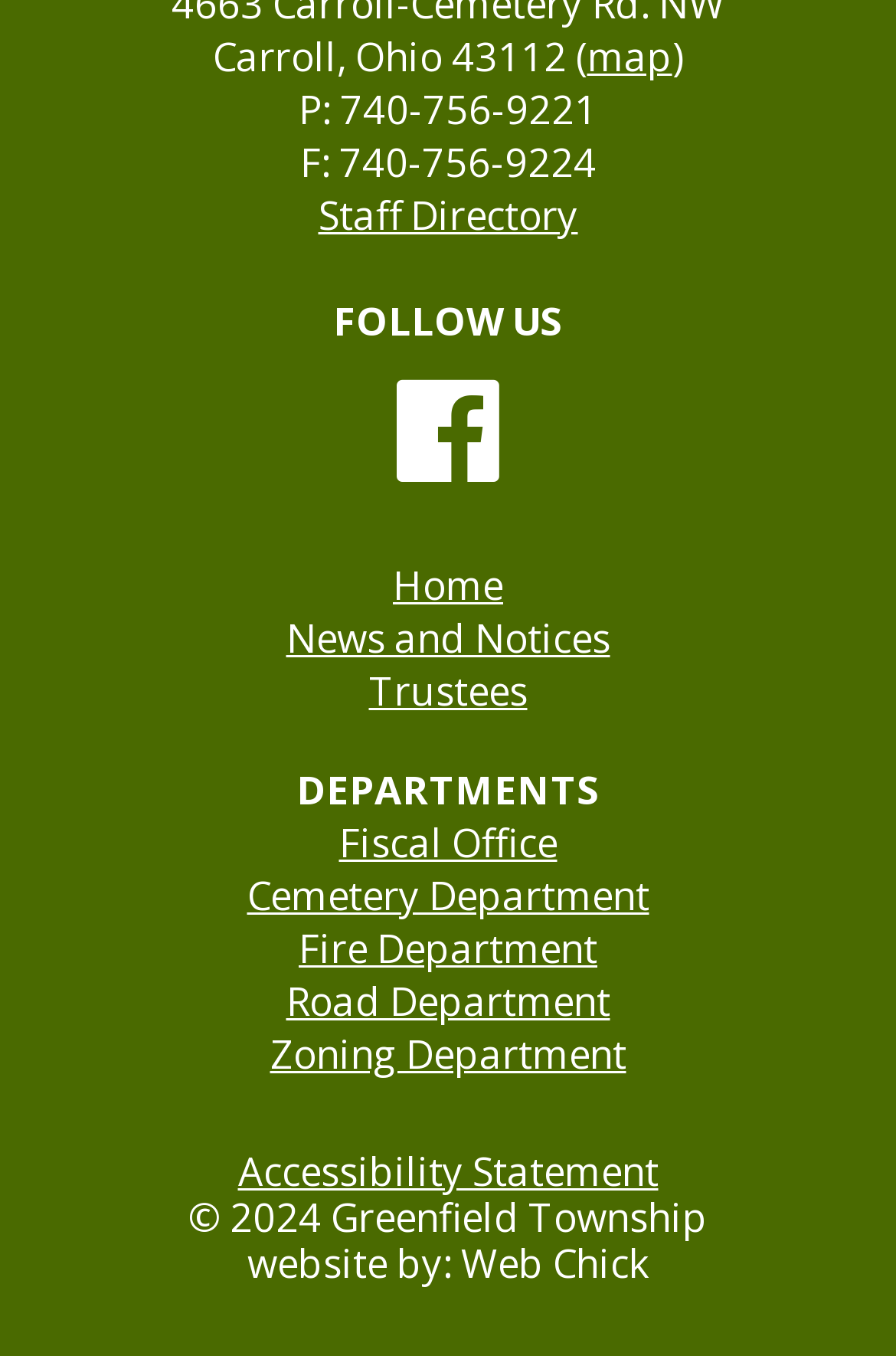What year is the township's copyright?
Answer the question in a detailed and comprehensive manner.

The township's copyright year can be found at the bottom of the webpage, which includes the text '© 2024 Greenfield Township'.